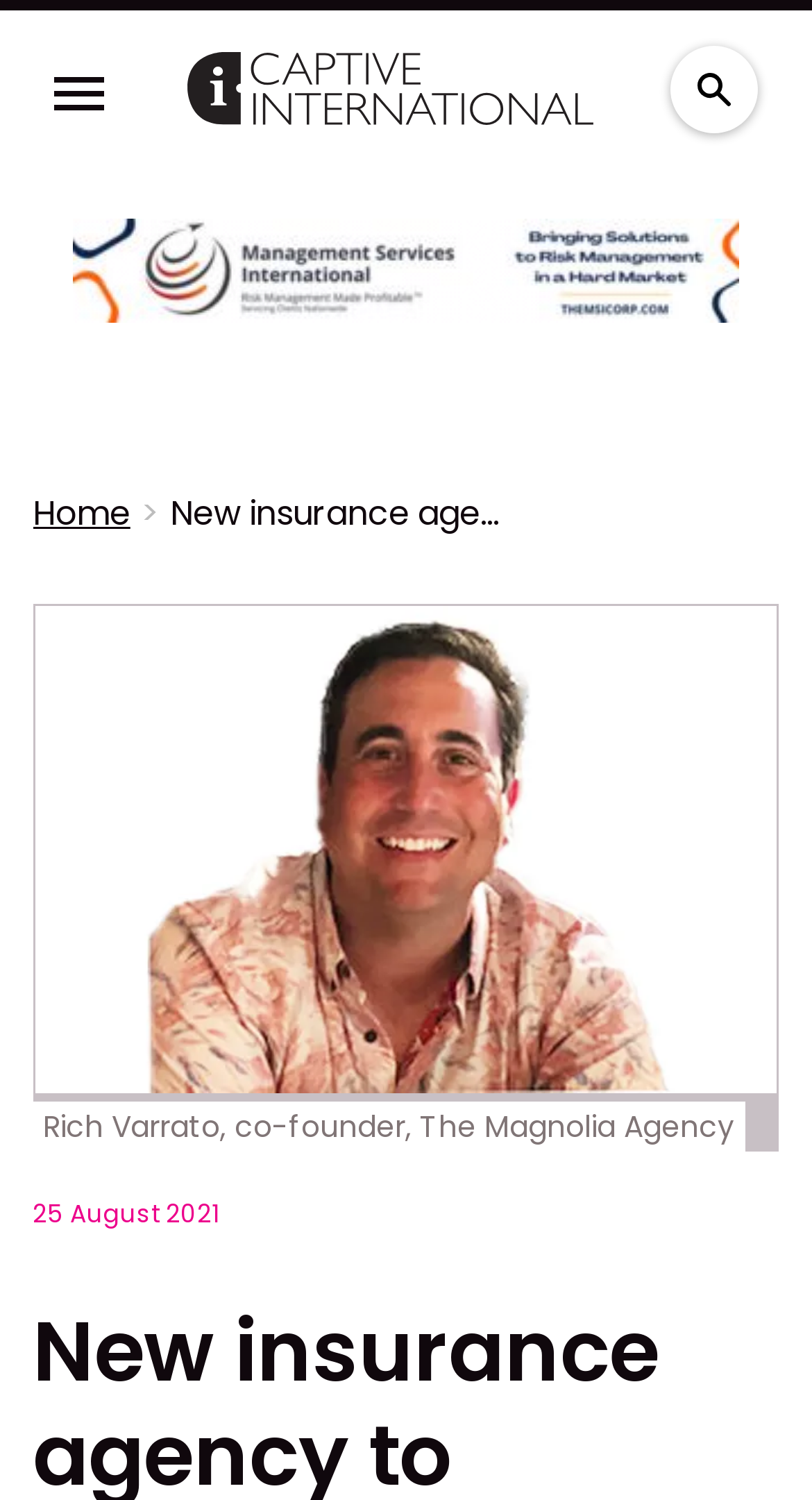Provide an in-depth caption for the elements present on the webpage.

The webpage appears to be an article or news page about a new insurance agency. At the top left corner, there is a small button with an image inside. To the right of the button, there is a larger image that takes up a significant portion of the top section of the page. Below the images, there is a textbox that is not required to be filled in.

On the top right corner, there is an iframe labeled as an advertisement. Below the advertisement, there are two links, one labeled "Home" and the other with the title of the article, "New insurance agency to address “epidemic of failure to put the client first”". 

The main content of the page is an image of a person, Rich Varrato, co-founder of The Magnolia Agency, which takes up most of the middle section of the page. Below the image, there are two lines of text, one with Rich Varrato's title and the other with the date "25 August 2021".